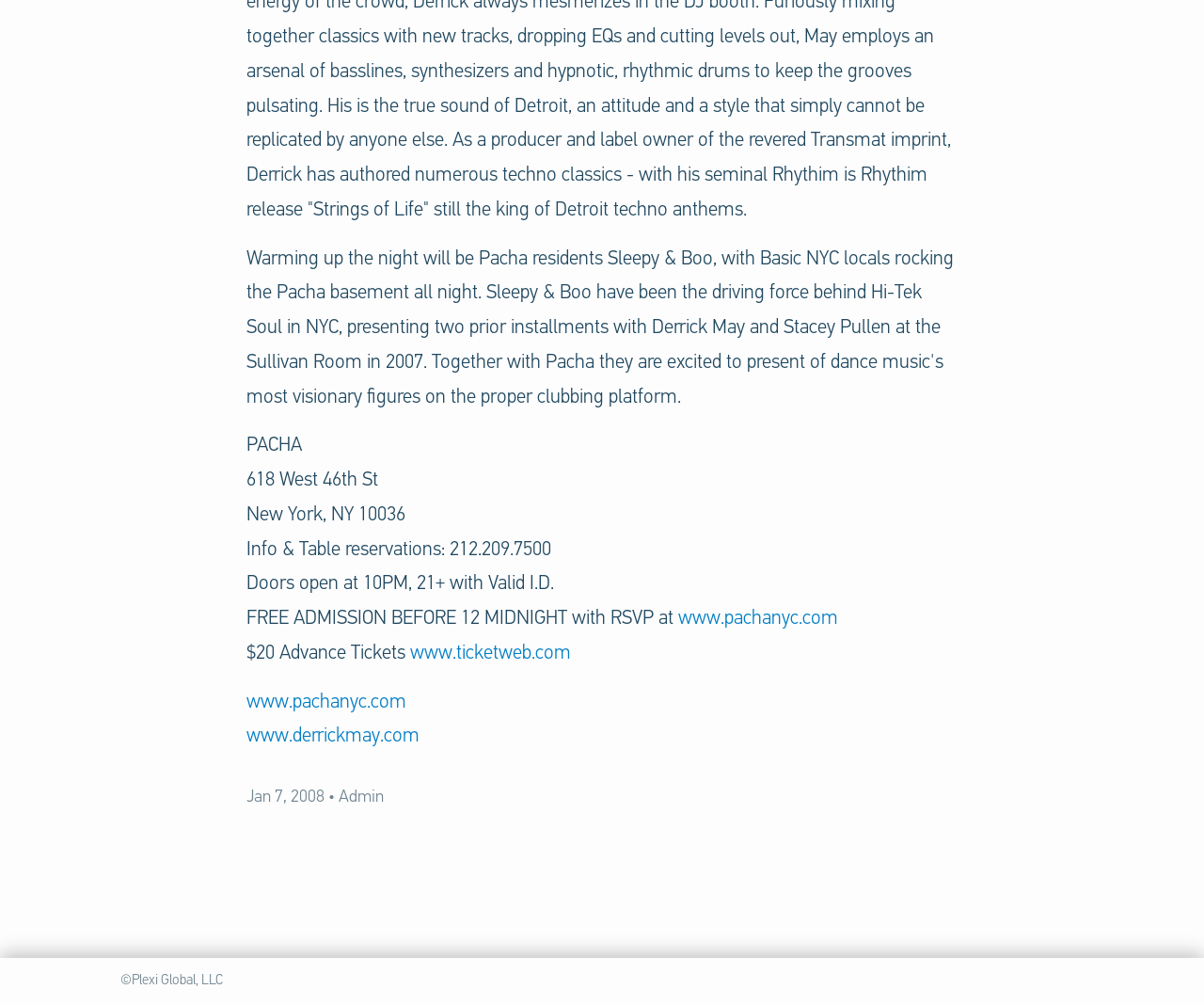Respond with a single word or phrase to the following question: What is the date of the event?

Jan 7, 2008